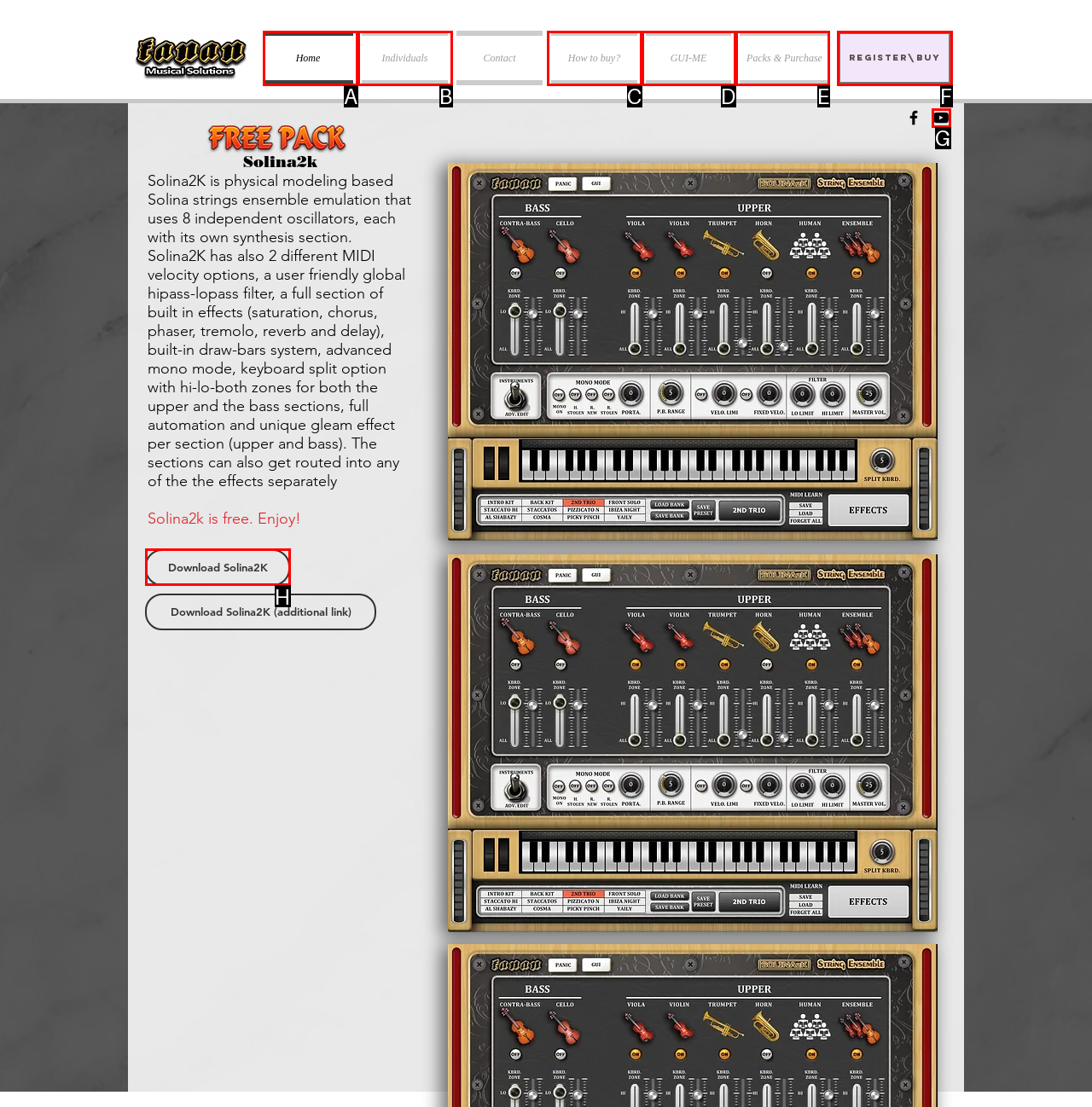Select the appropriate HTML element that needs to be clicked to execute the following task: Download Solina2K. Respond with the letter of the option.

H